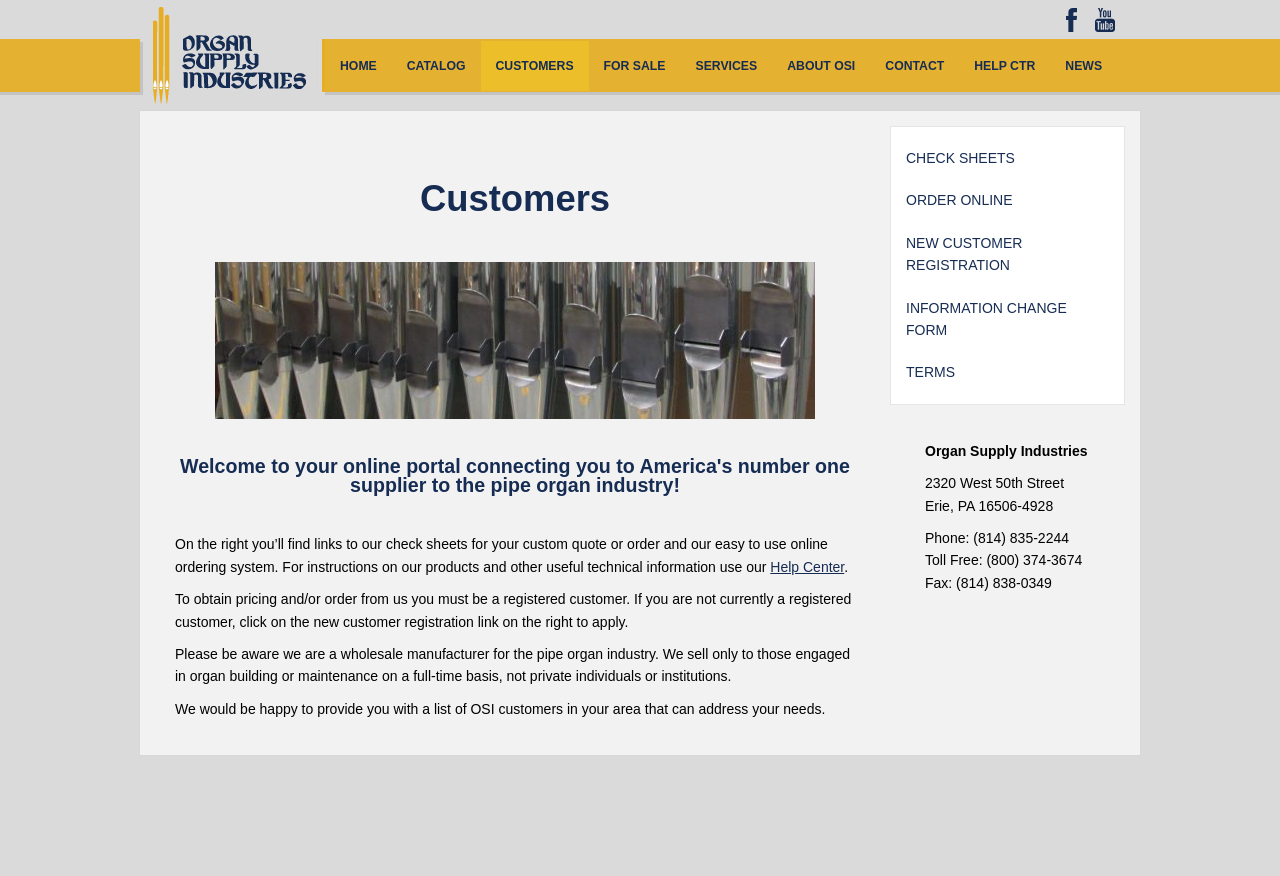Please identify the coordinates of the bounding box that should be clicked to fulfill this instruction: "Visit Facebook page".

[0.825, 0.022, 0.849, 0.04]